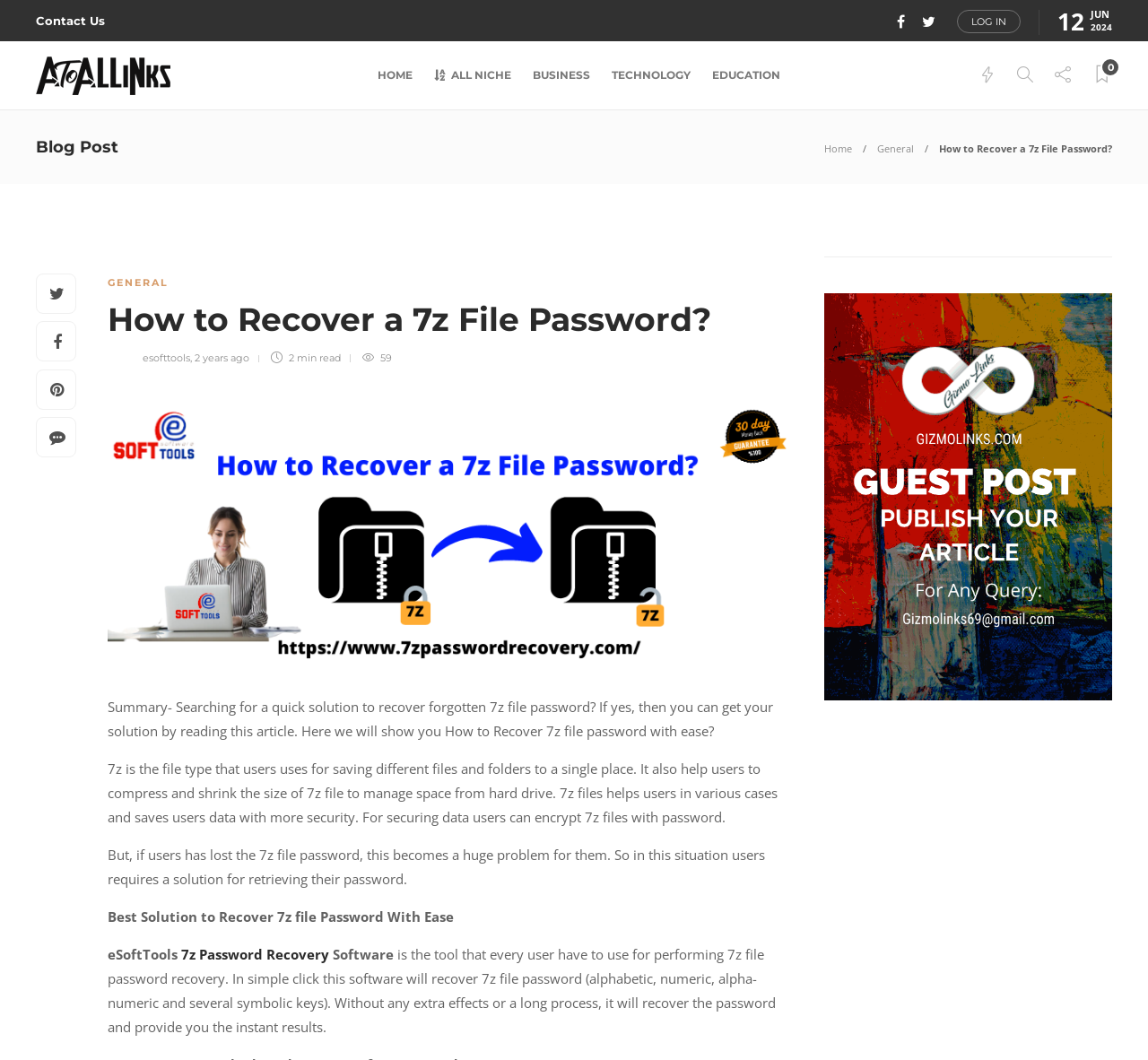Please determine the primary heading and provide its text.

How to Recover a 7z File Password? 